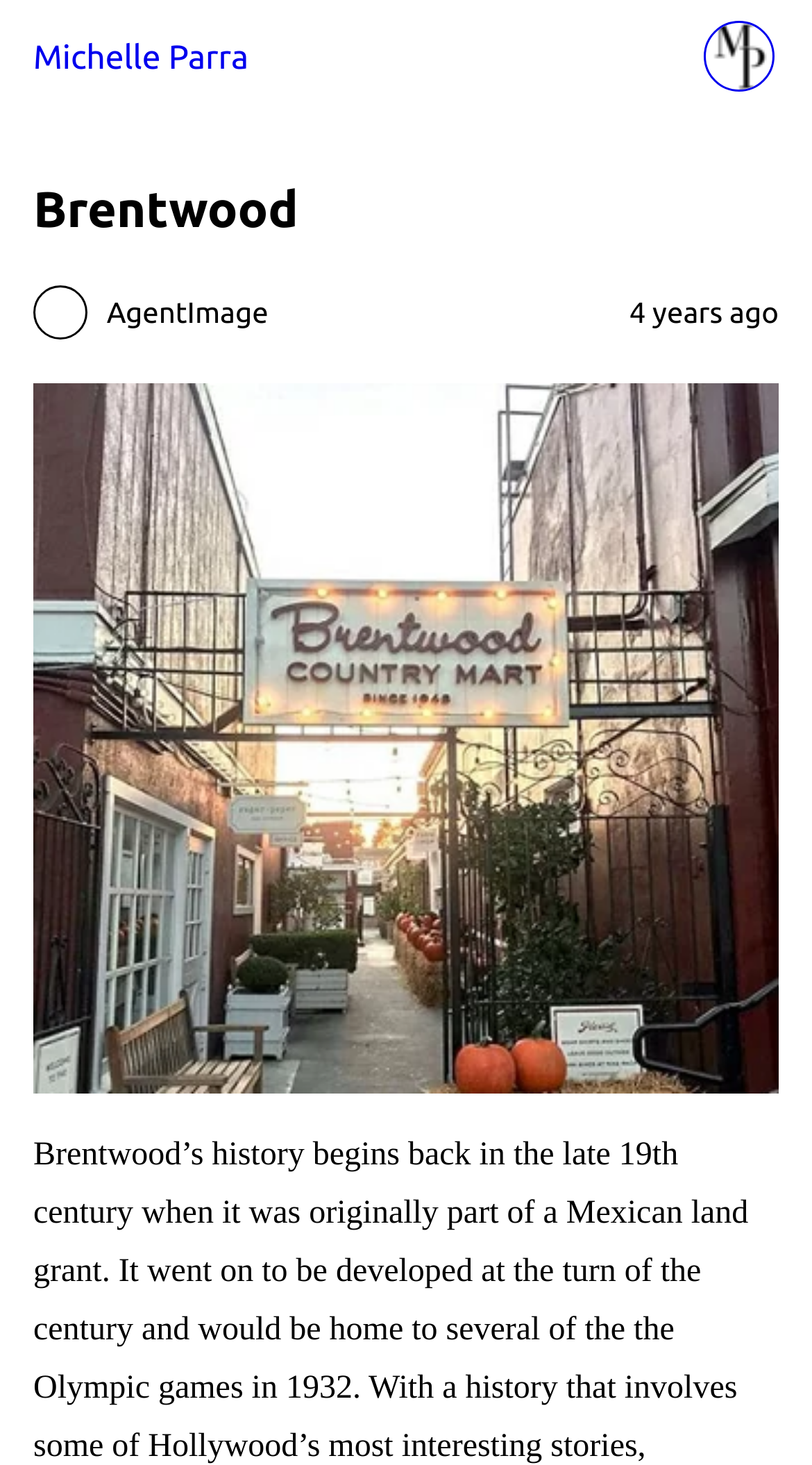Use a single word or phrase to respond to the question:
What is the name of the agent?

Michelle Parra